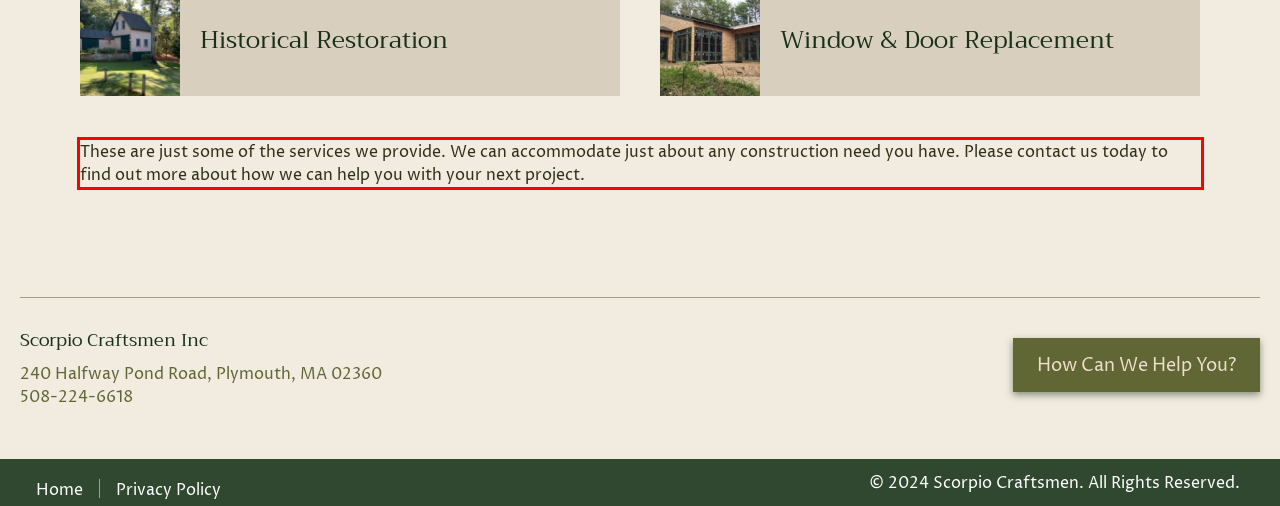Identify the text inside the red bounding box in the provided webpage screenshot and transcribe it.

These are just some of the services we provide. We can accommodate just about any construction need you have. Please contact us today to find out more about how we can help you with your next project.